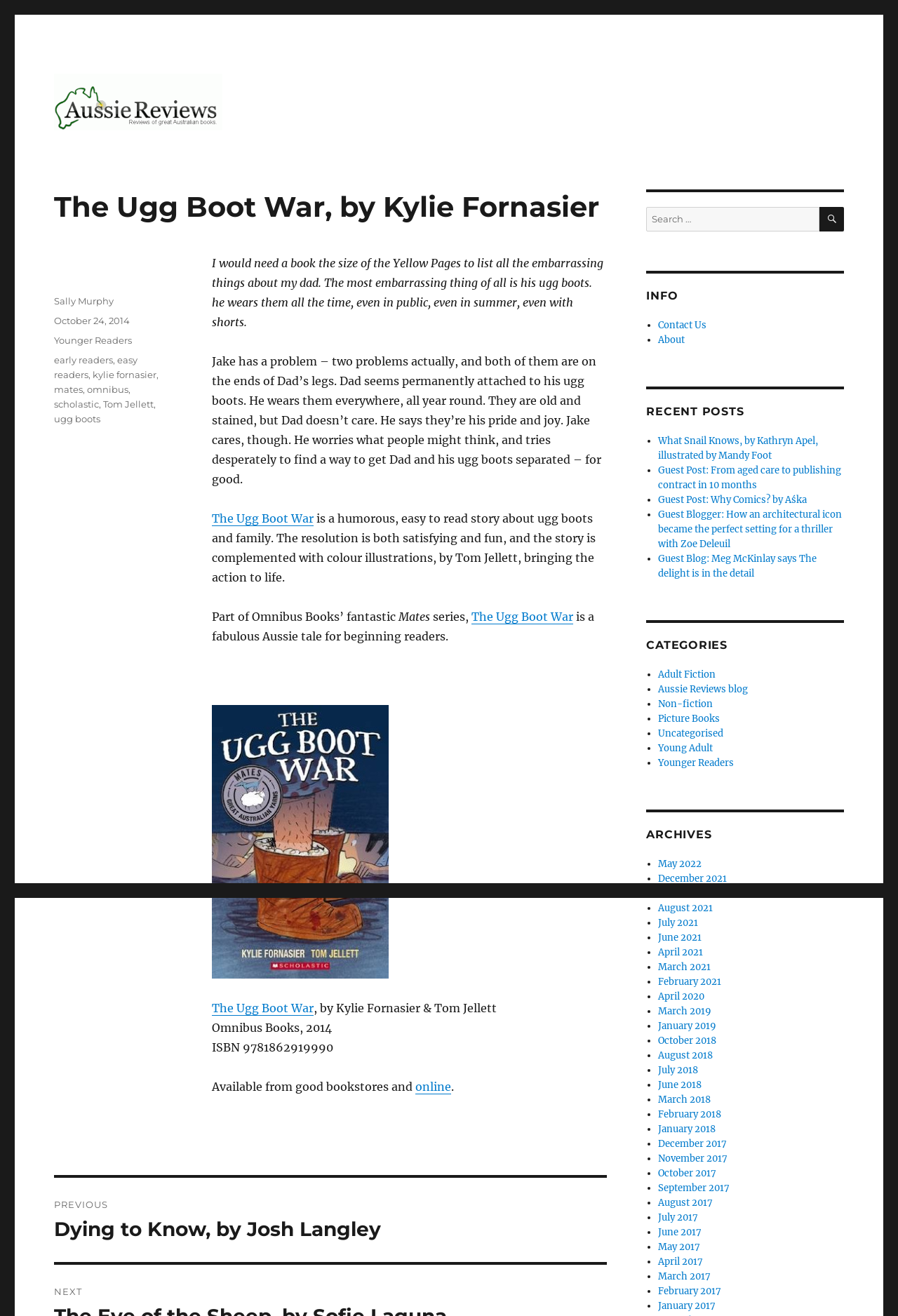Please determine the bounding box coordinates, formatted as (top-left x, top-left y, bottom-right x, bottom-right y), with all values as floating point numbers between 0 and 1. Identify the bounding box of the region described as: October 24, 2014

[0.06, 0.239, 0.145, 0.248]